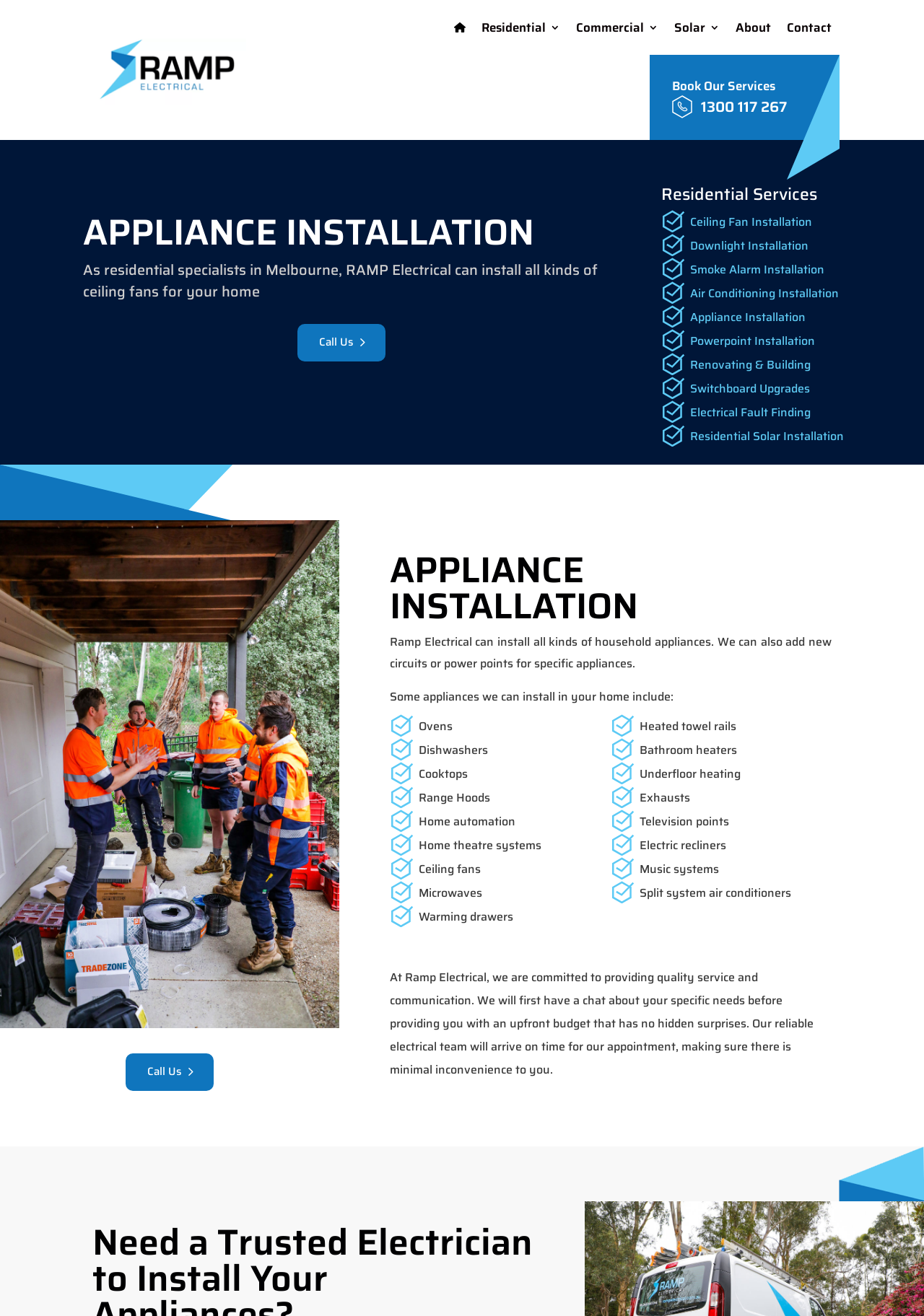Please determine the bounding box coordinates, formatted as (top-left x, top-left y, bottom-right x, bottom-right y), with all values as floating point numbers between 0 and 1. Identify the bounding box of the region described as: Residential Solar Installation

[0.747, 0.324, 0.913, 0.338]